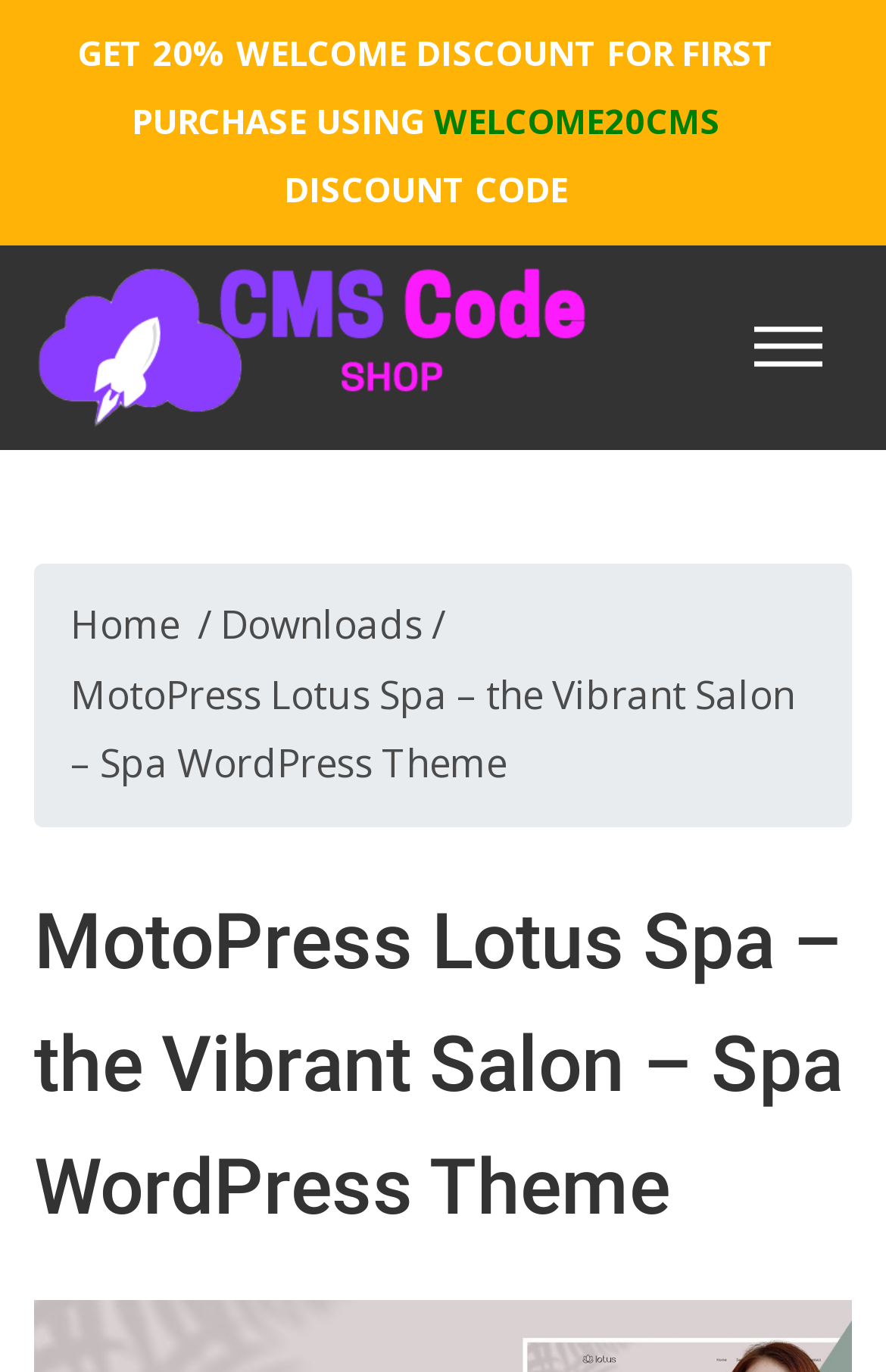What is the theme name of the WordPress theme?
Please provide a single word or phrase as your answer based on the image.

MotoPress Lotus Spa